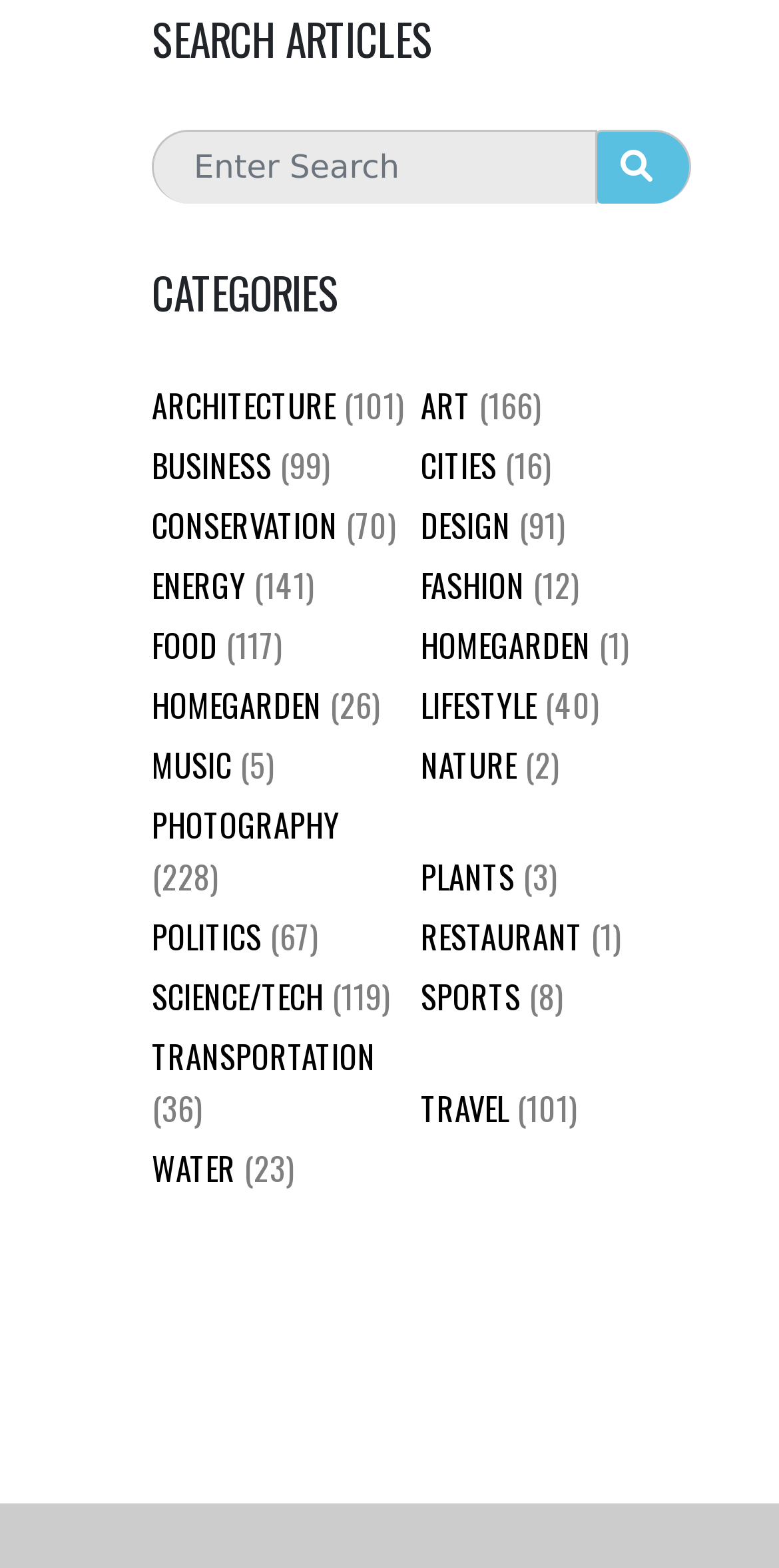Determine the bounding box coordinates of the region that needs to be clicked to achieve the task: "View photography articles".

[0.195, 0.511, 0.446, 0.575]